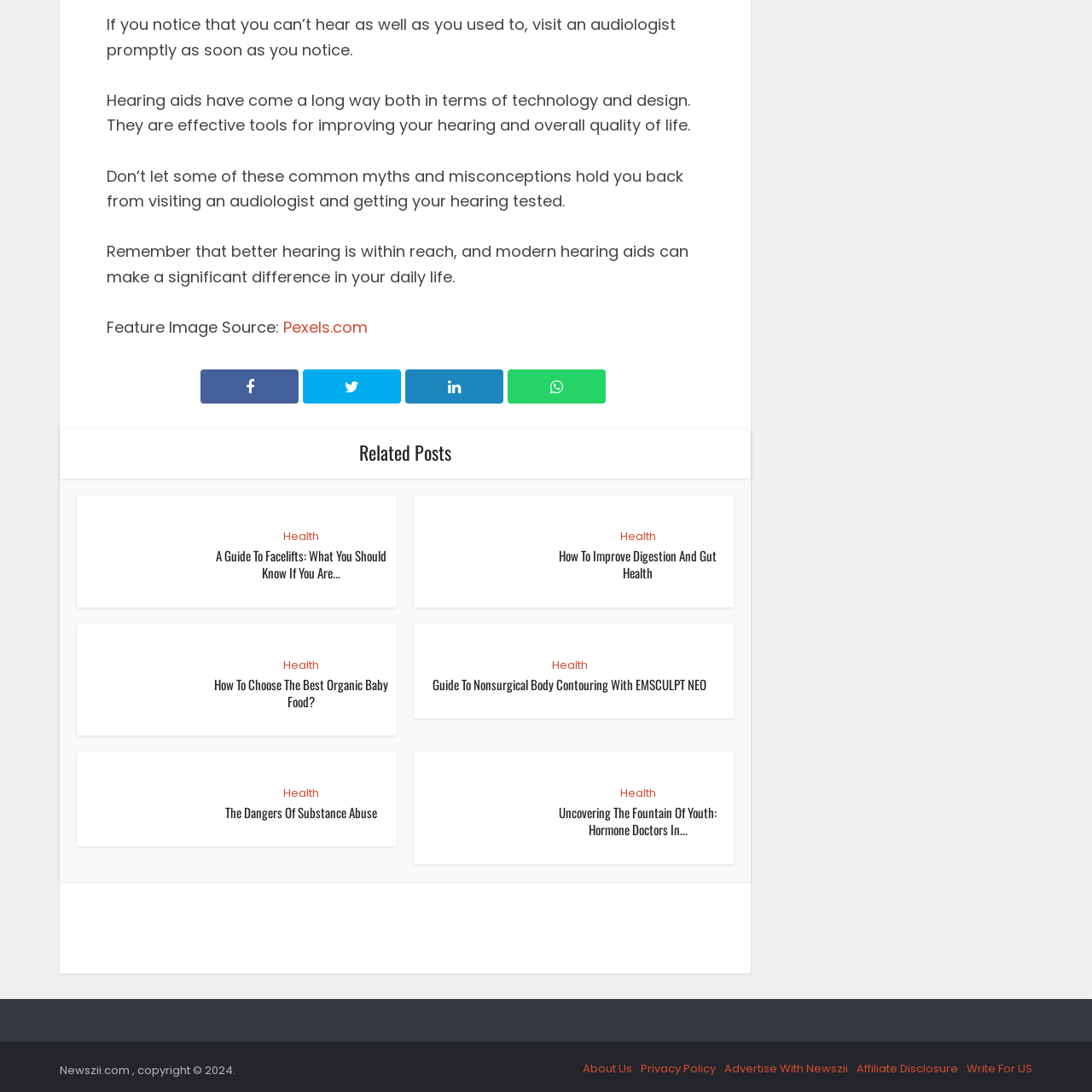Determine the bounding box coordinates of the section to be clicked to follow the instruction: "Explore the 'Health' category". The coordinates should be given as four float numbers between 0 and 1, formatted as [left, top, right, bottom].

[0.259, 0.484, 0.292, 0.499]